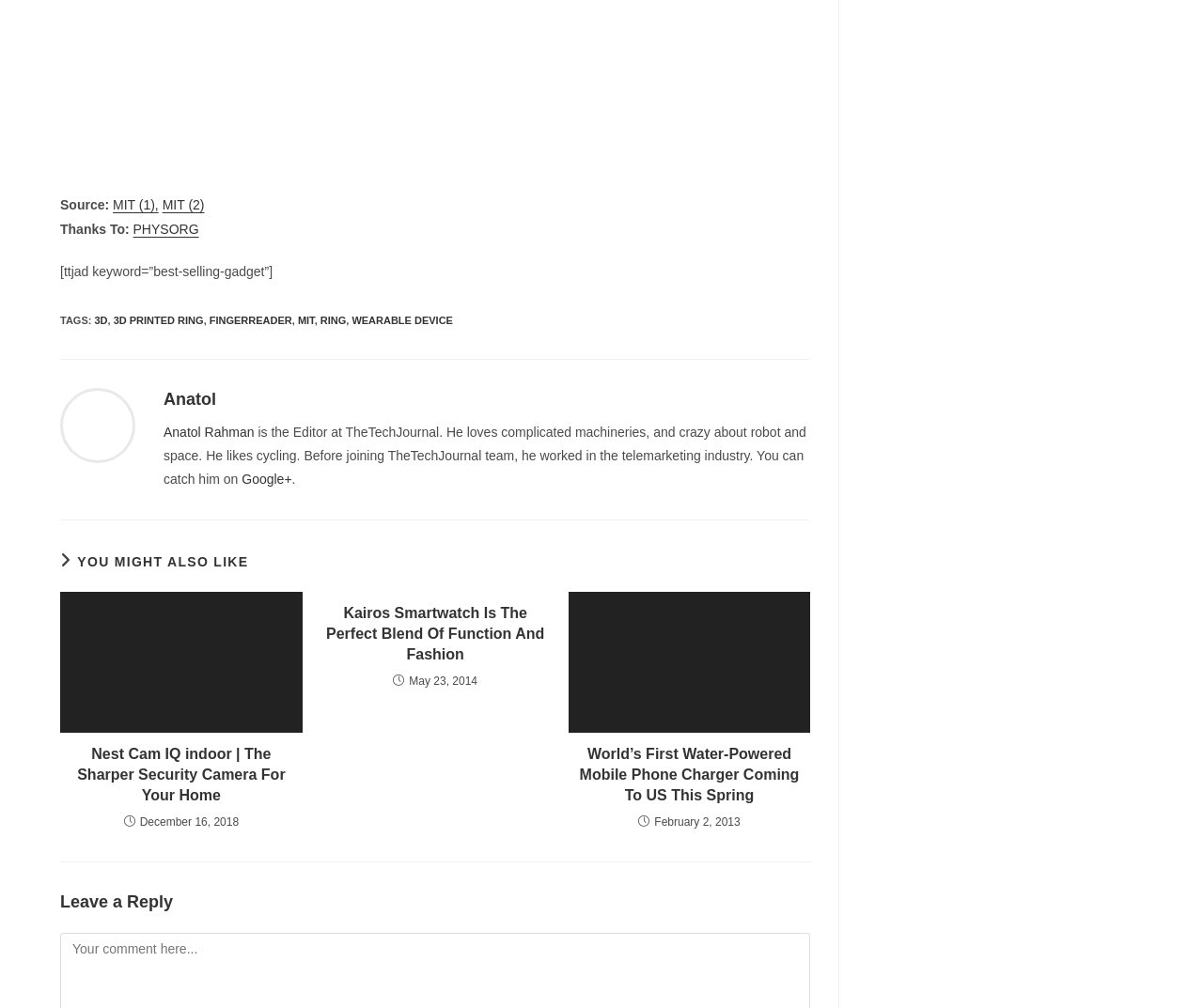Find the bounding box coordinates of the clickable area that will achieve the following instruction: "Leave a reply to the article".

[0.05, 0.883, 0.674, 0.907]